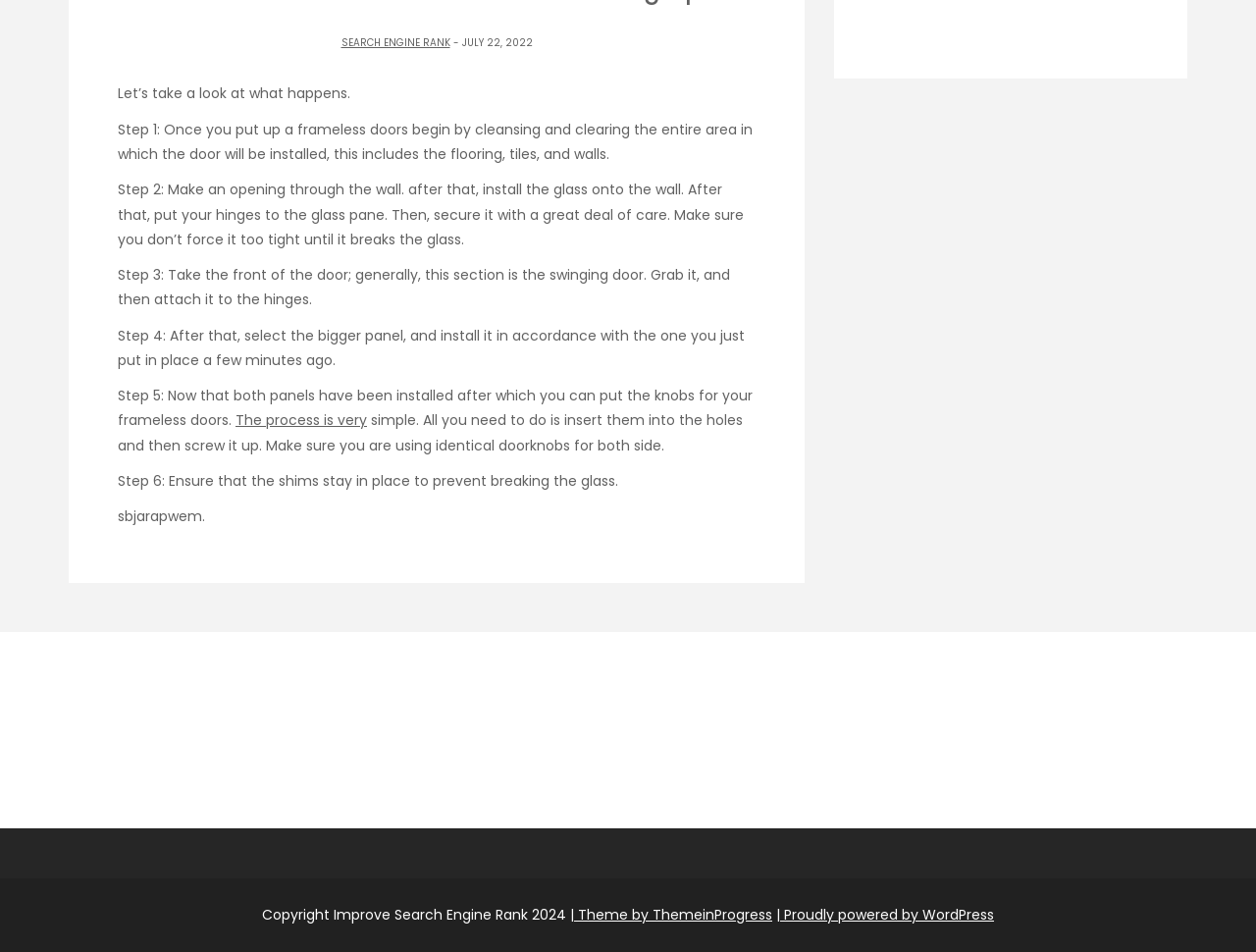Provide the bounding box coordinates for the UI element described in this sentence: "Search Engine Rank". The coordinates should be four float values between 0 and 1, i.e., [left, top, right, bottom].

[0.271, 0.037, 0.358, 0.053]